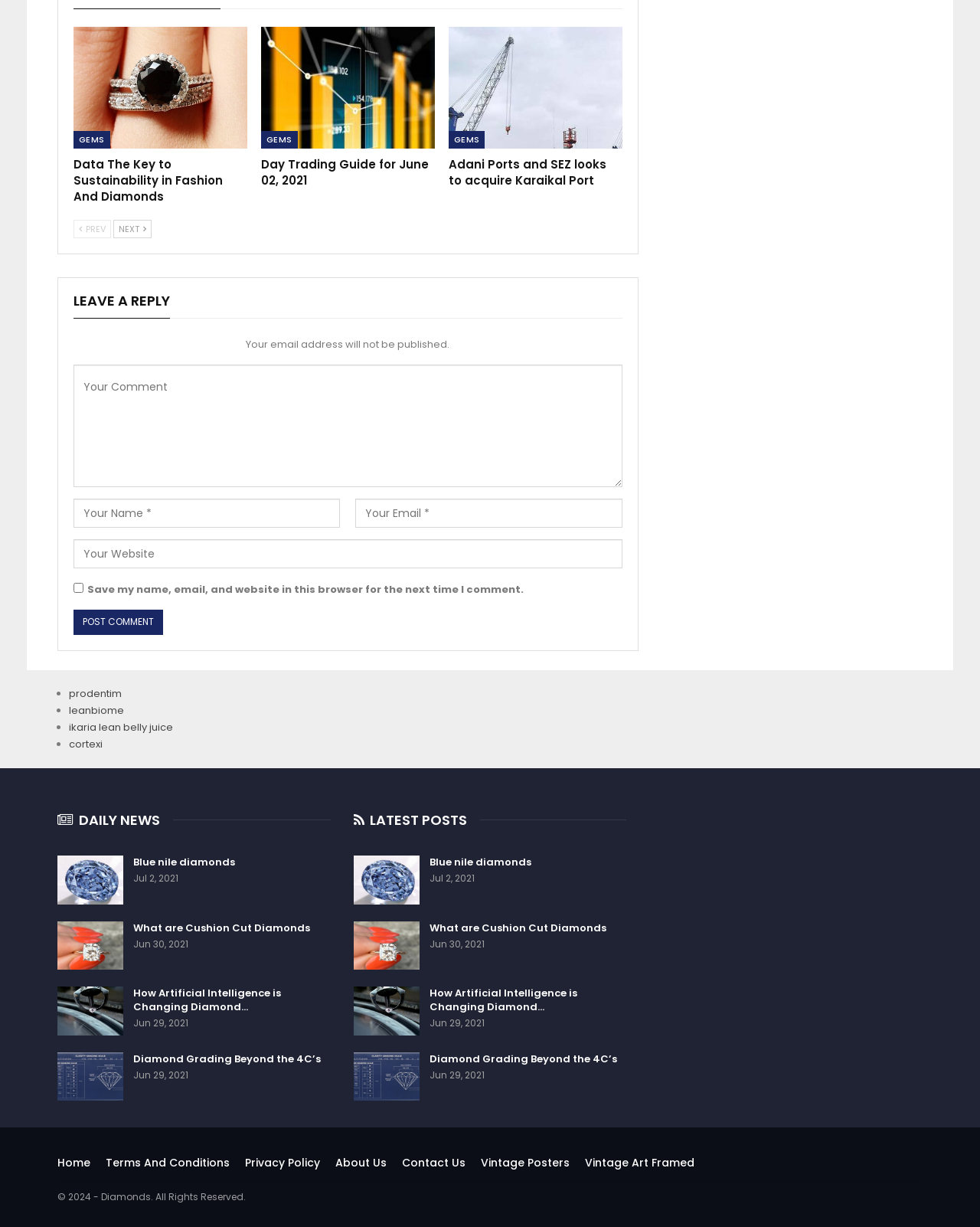Please identify the bounding box coordinates of the element's region that I should click in order to complete the following instruction: "Click on the 'Post Comment' button". The bounding box coordinates consist of four float numbers between 0 and 1, i.e., [left, top, right, bottom].

[0.075, 0.497, 0.166, 0.517]